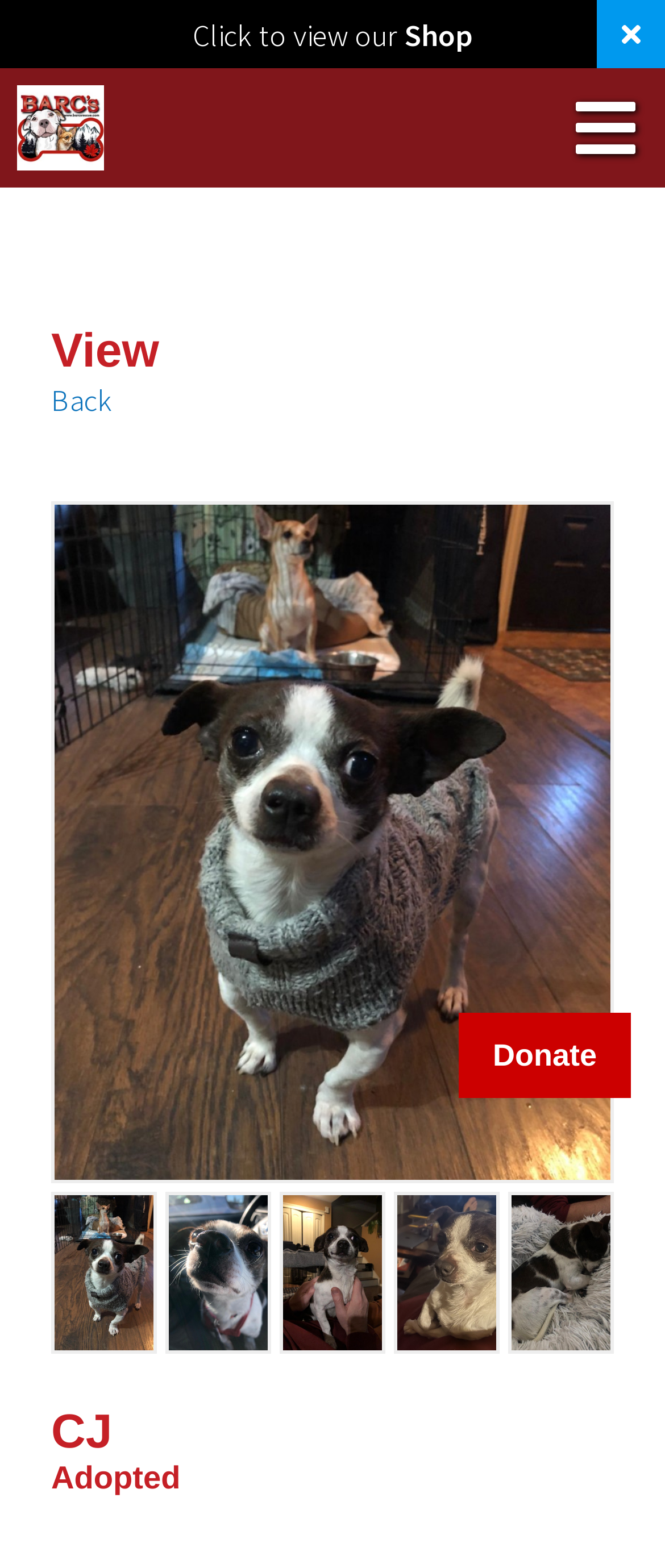What is the name of the rescue organization?
Look at the image and provide a detailed response to the question.

The name of the rescue organization can be found in the top-left corner of the webpage, where it is displayed as a link and an image.